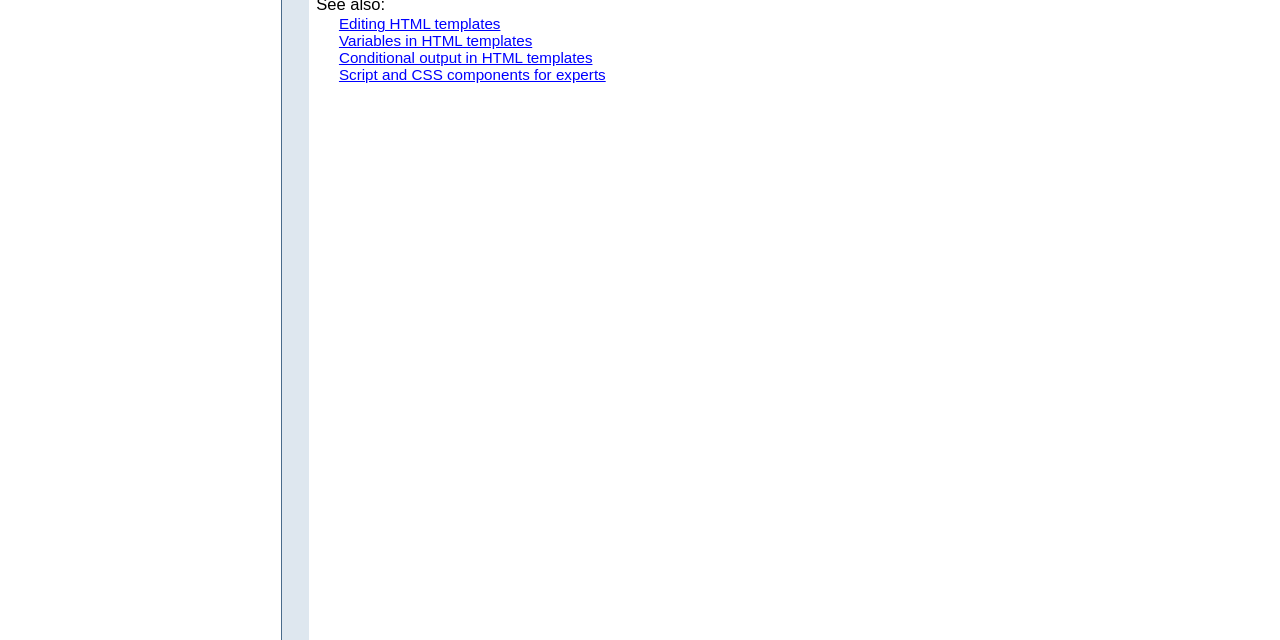Locate the bounding box of the user interface element based on this description: "Conditional output in HTML templates".

[0.265, 0.077, 0.463, 0.103]